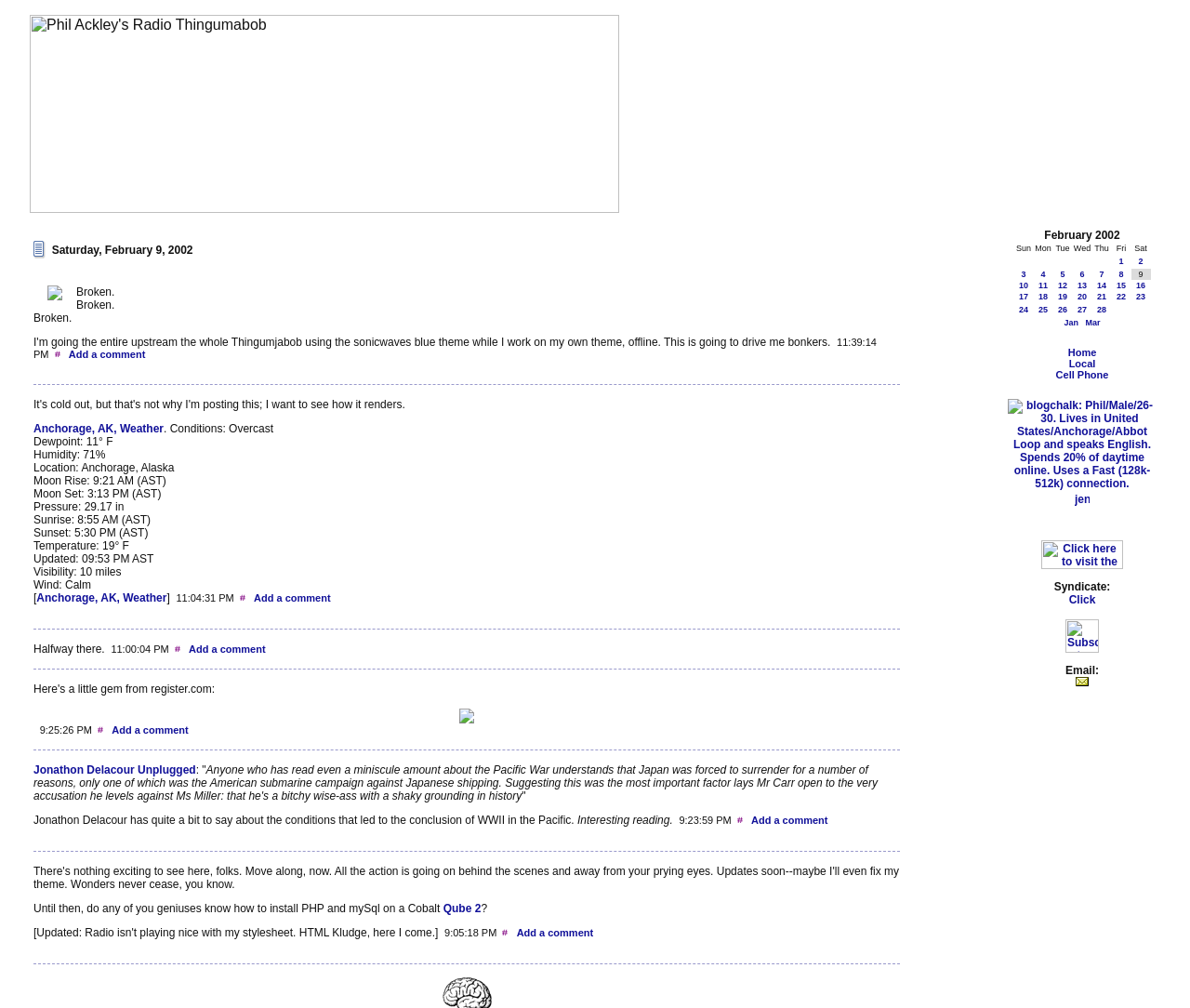Provide the bounding box coordinates for the UI element that is described as: "Cell Phone".

[0.887, 0.366, 0.932, 0.377]